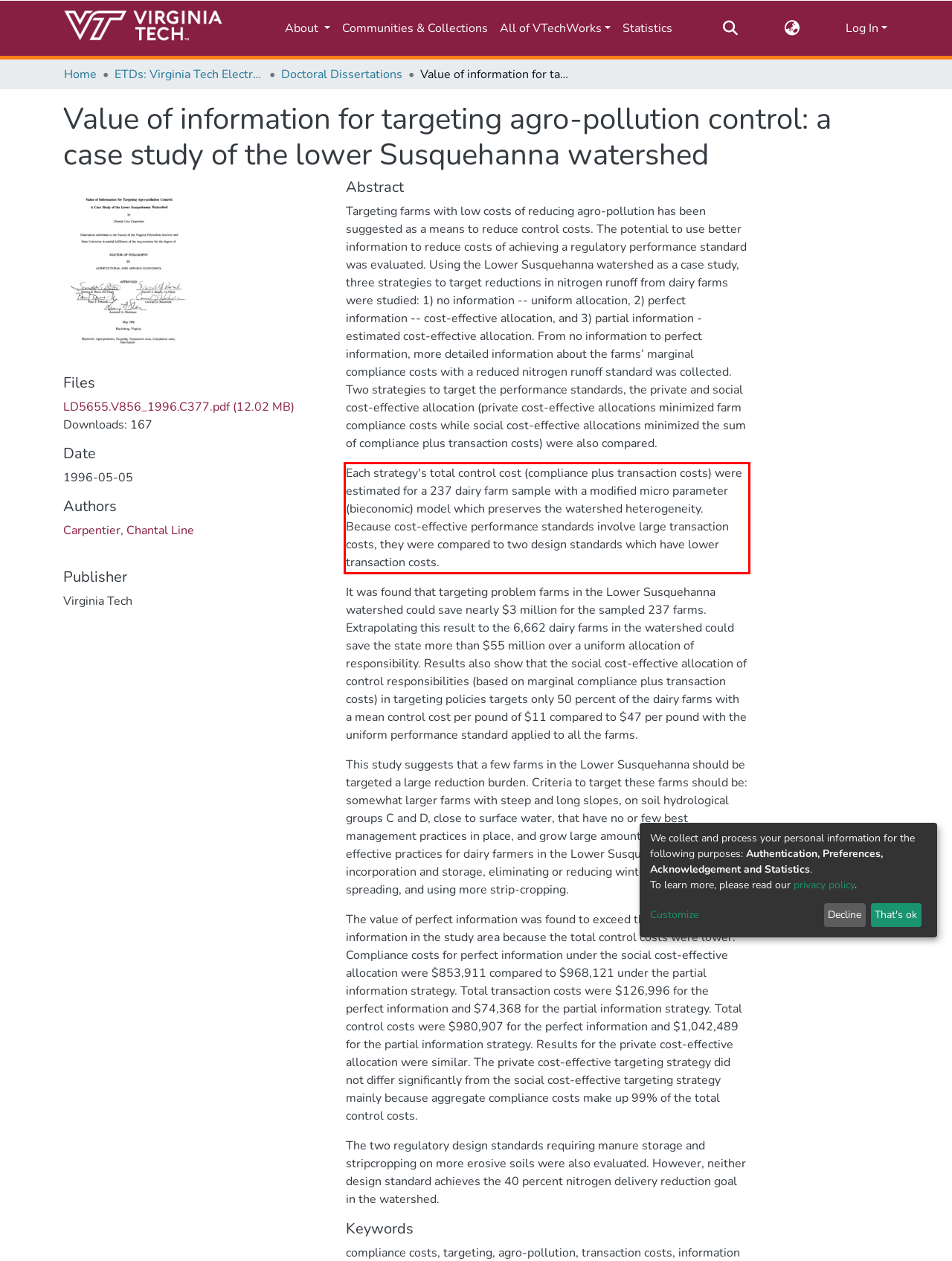Given a screenshot of a webpage containing a red rectangle bounding box, extract and provide the text content found within the red bounding box.

Each strategy's total control cost (compliance plus transaction costs) were estimated for a 237 dairy farm sample with a modified micro parameter (bieconomic) model which preserves the watershed heterogeneity. Because cost-effective performance standards involve large transaction costs, they were compared to two design standards which have lower transaction costs.